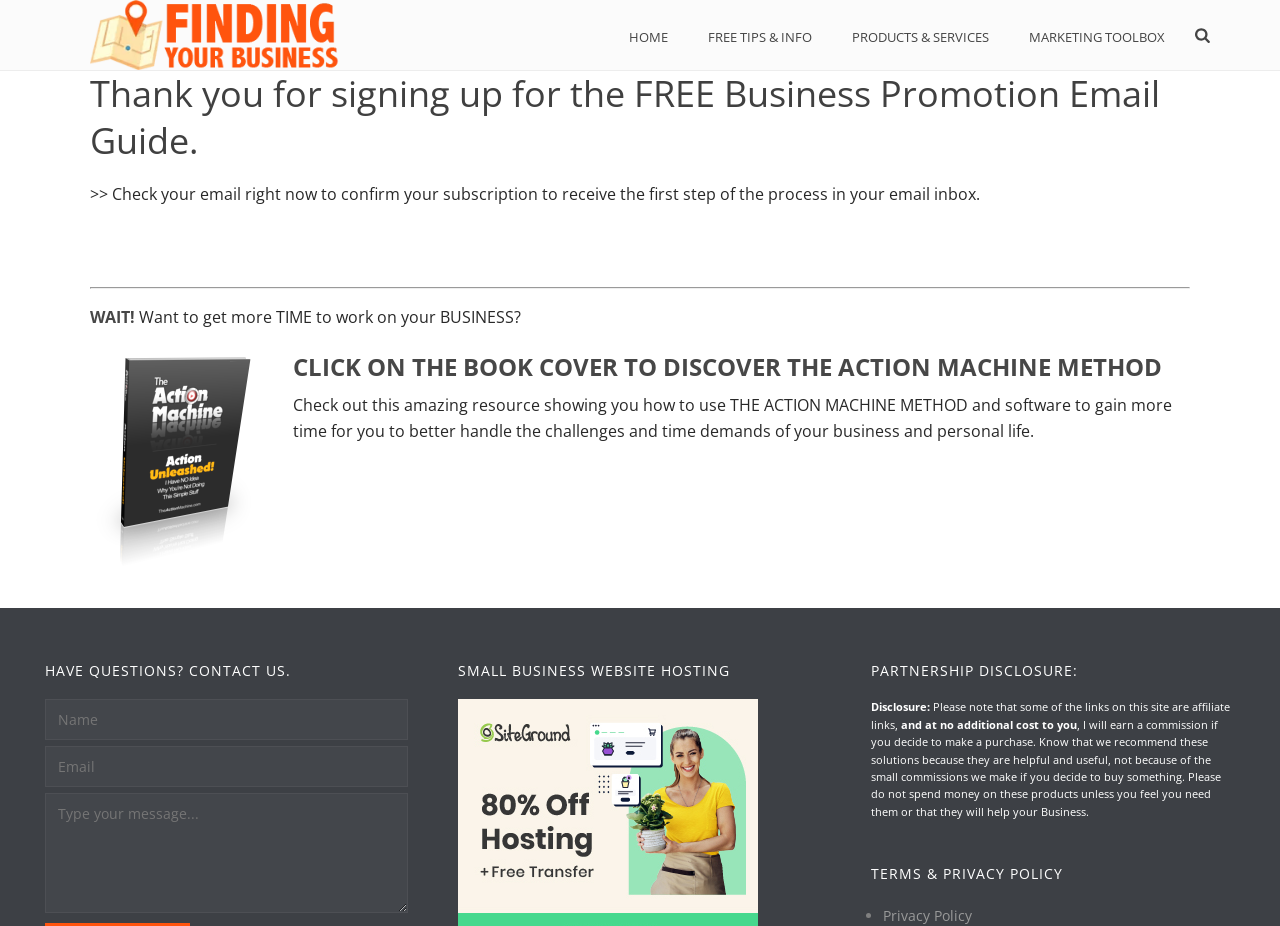Identify the bounding box coordinates for the element you need to click to achieve the following task: "Click on the book cover". The coordinates must be four float values ranging from 0 to 1, formatted as [left, top, right, bottom].

[0.07, 0.379, 0.201, 0.617]